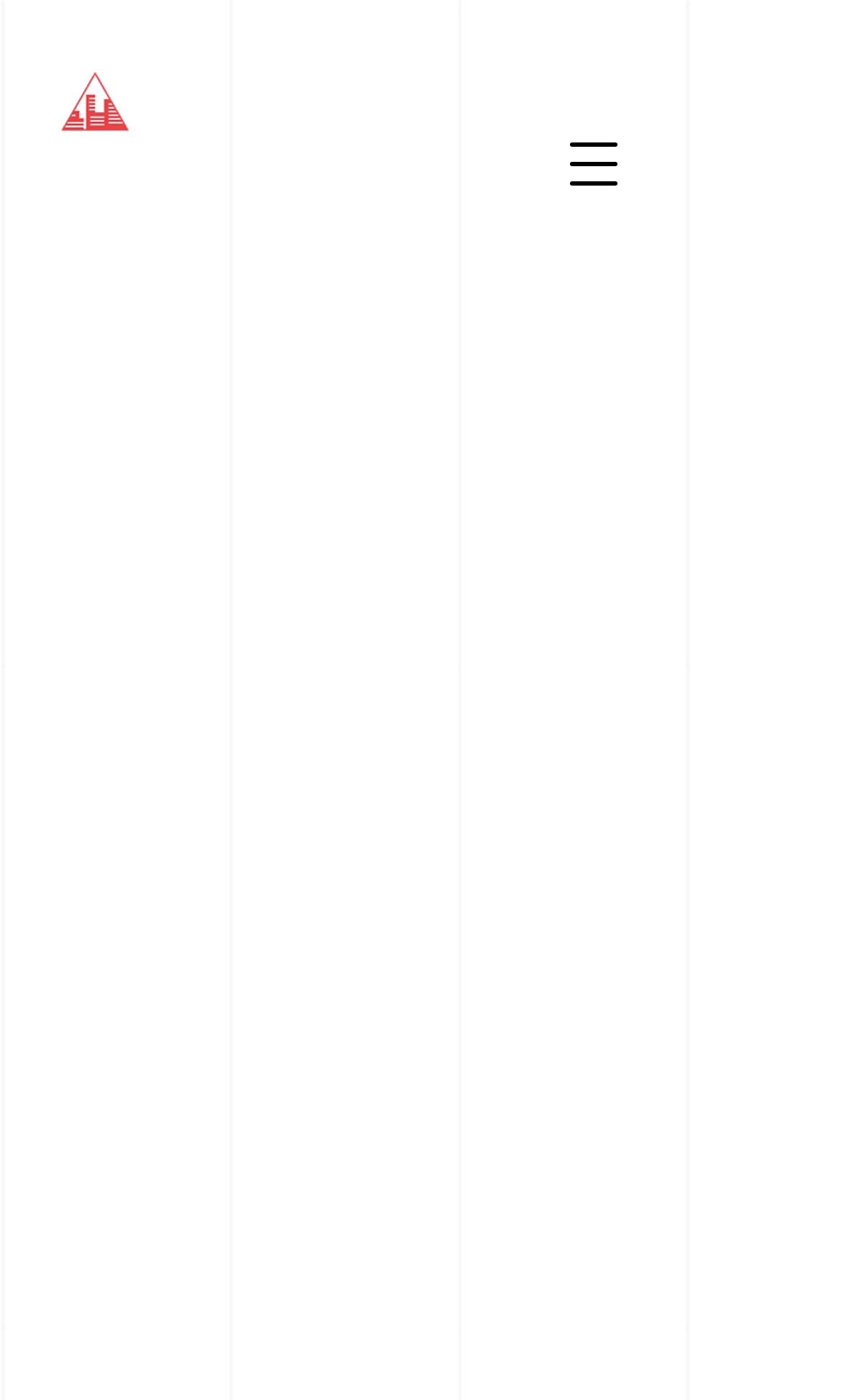What is the image on the webpage?
Provide a detailed and well-explained answer to the question.

The webpage contains an image with the description 'Screen Shot 2022-08-25 at 6.22_edited.png', which suggests that it is a screenshot taken on August 25, 2022.